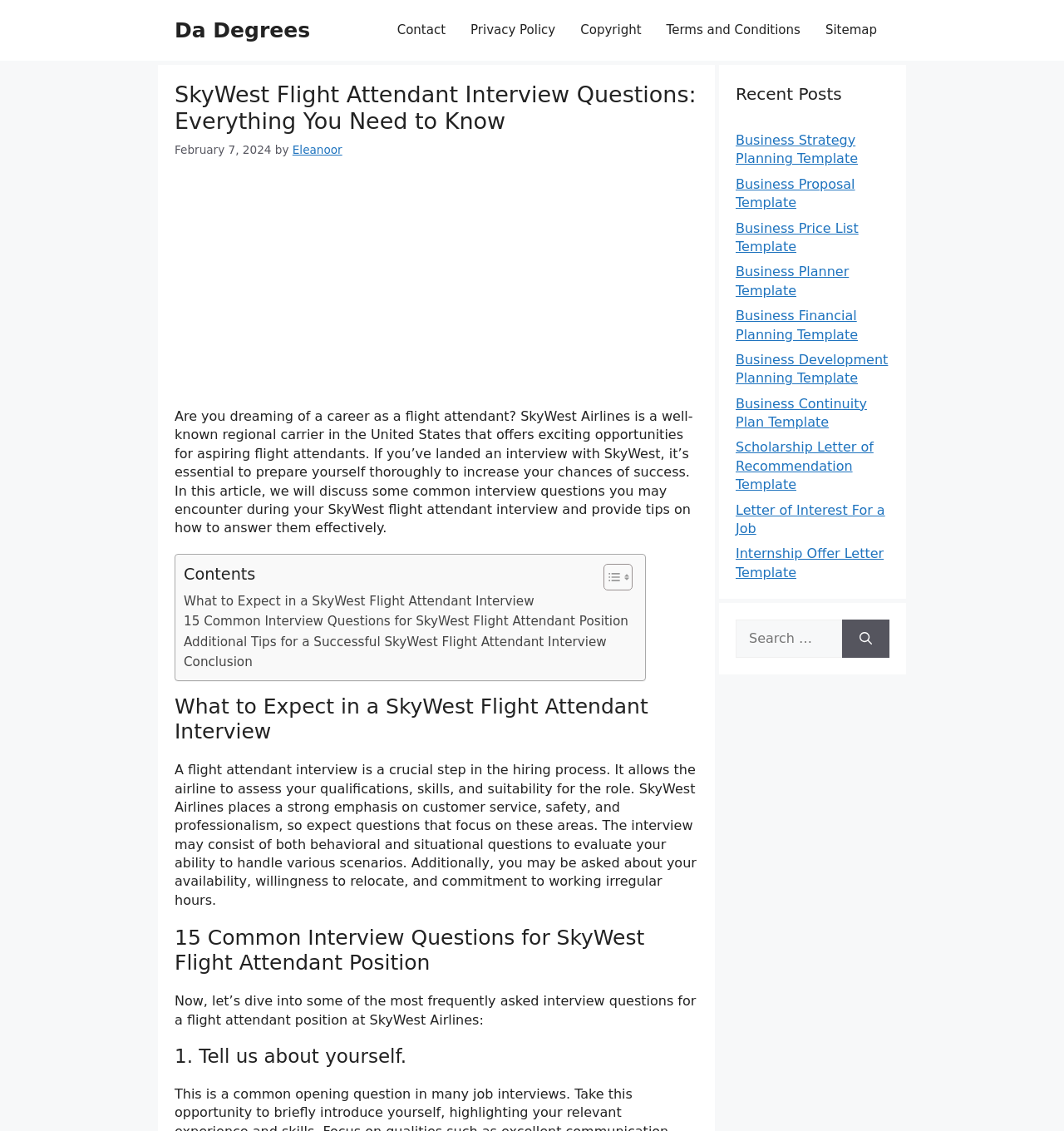What is the purpose of a flight attendant interview?
Answer the question using a single word or phrase, according to the image.

to assess qualifications, skills, and suitability